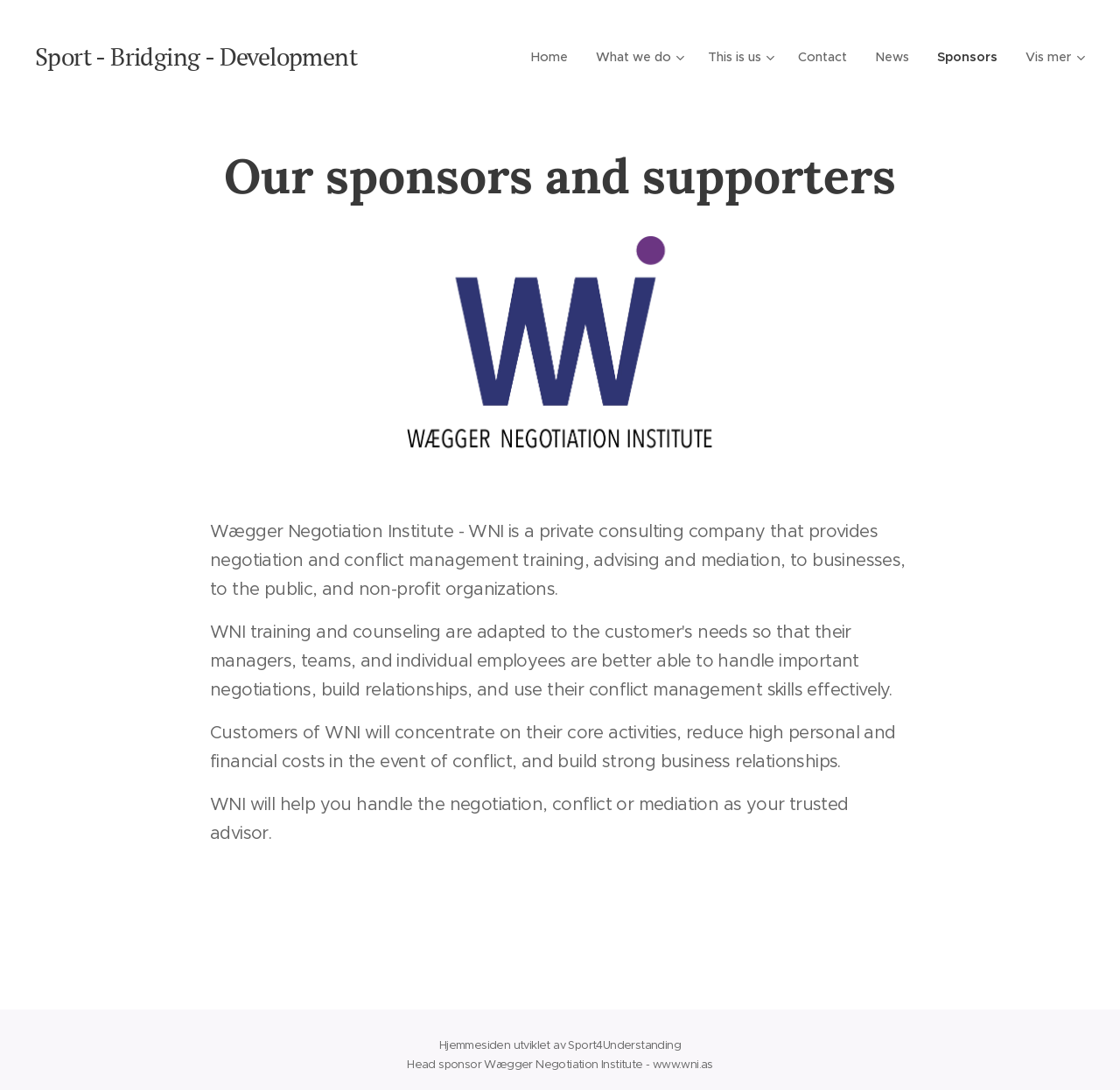How many sponsors are listed on the webpage?
Use the screenshot to answer the question with a single word or phrase.

One